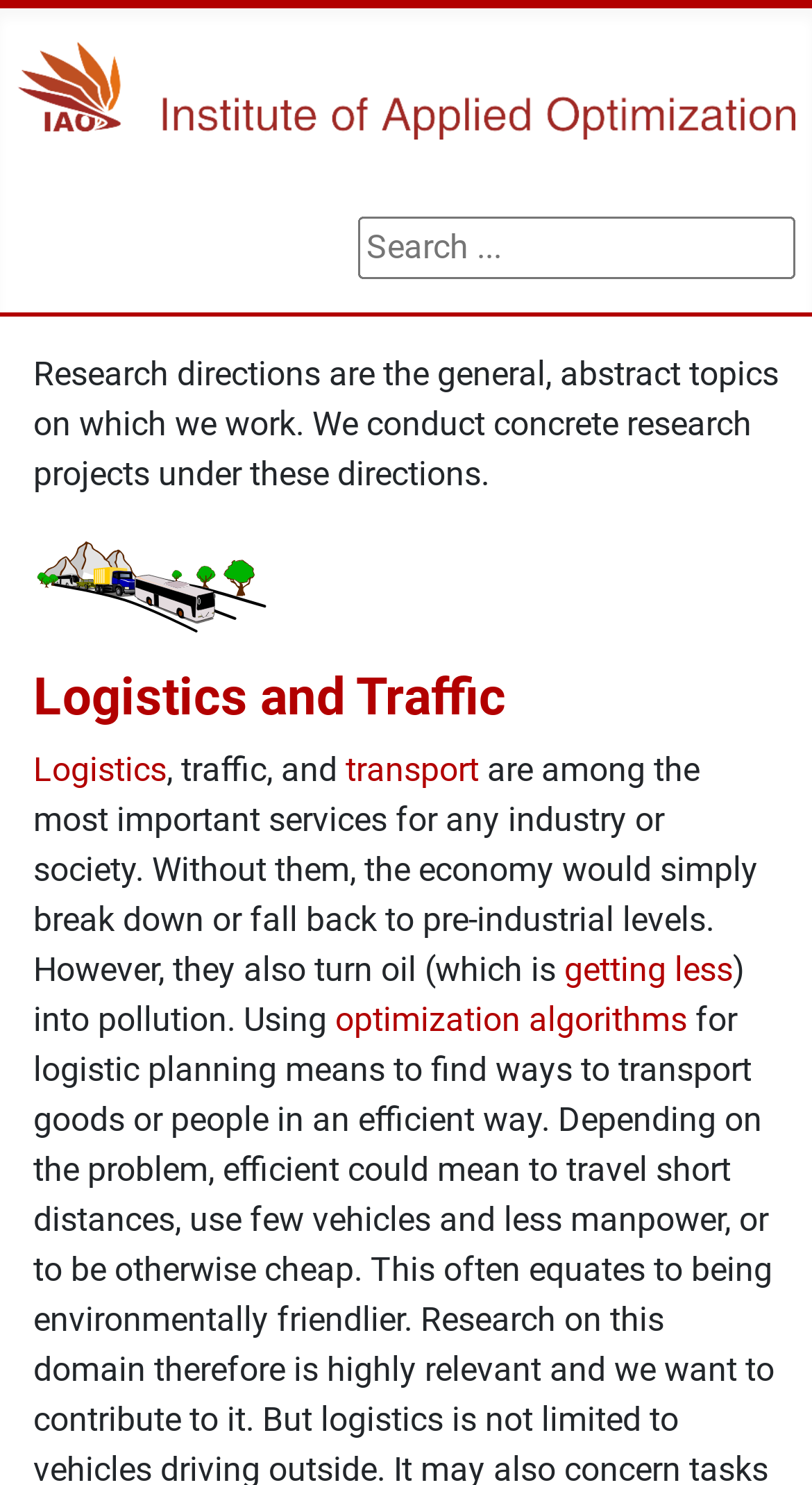Pinpoint the bounding box coordinates of the clickable area necessary to execute the following instruction: "Search for something". The coordinates should be given as four float numbers between 0 and 1, namely [left, top, right, bottom].

[0.441, 0.146, 0.979, 0.188]